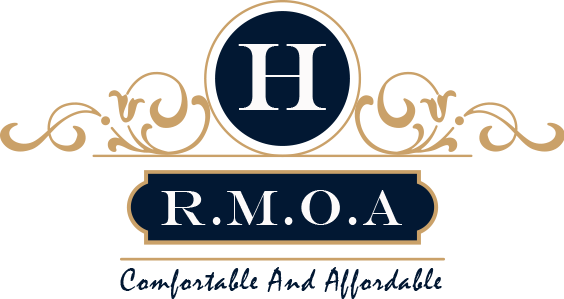Give a concise answer using one word or a phrase to the following question:
What is the font style of the tagline?

Flowing script